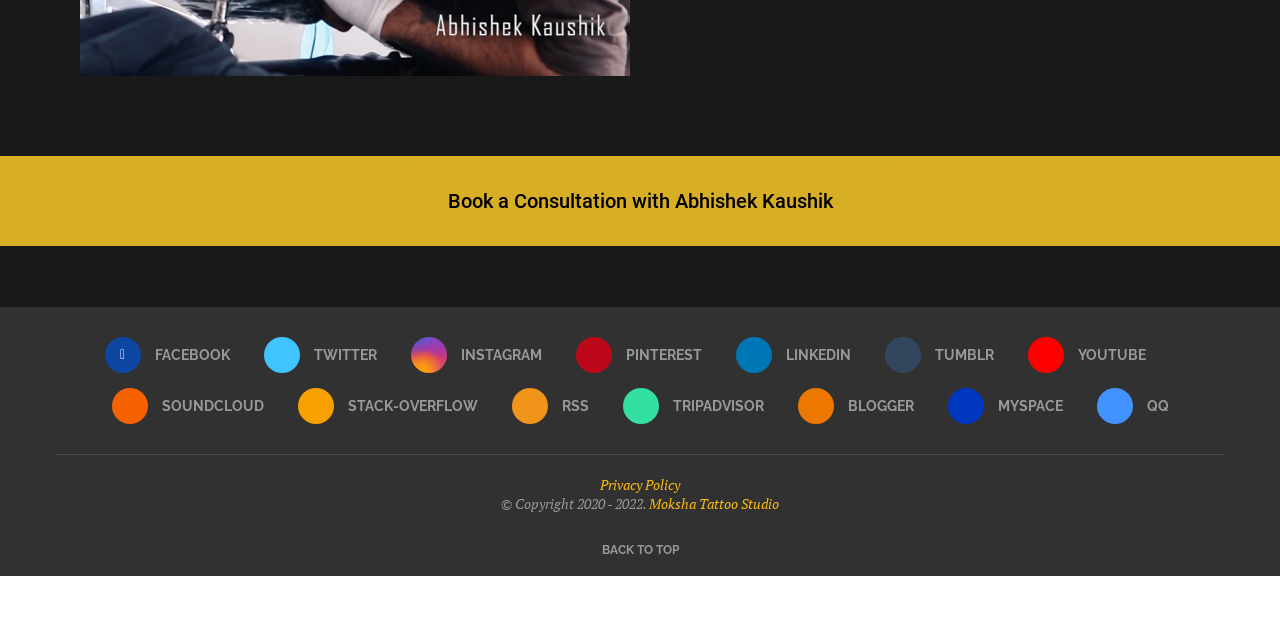Refer to the element description Myspace and identify the corresponding bounding box in the screenshot. Format the coordinates as (top-left x, top-left y, bottom-right x, bottom-right y) with values in the range of 0 to 1.

[0.74, 0.606, 0.83, 0.662]